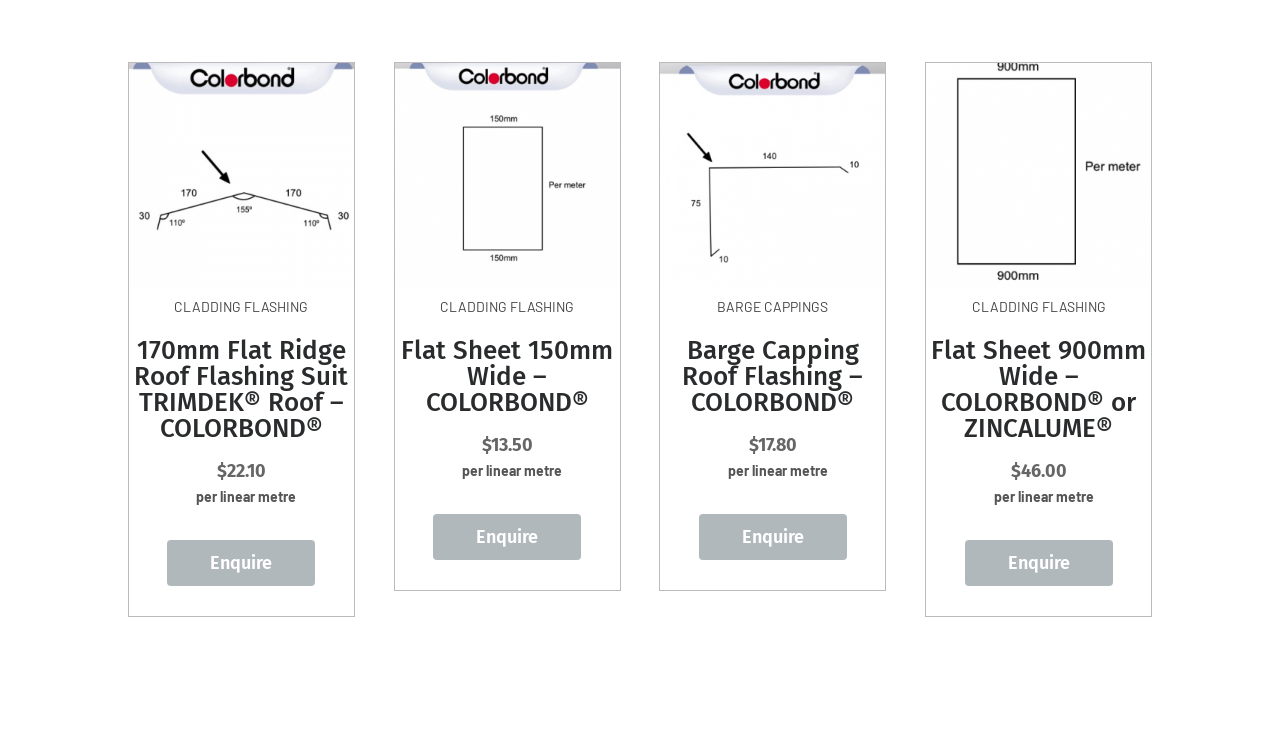Based on the provided description, "Cladding Flashing", find the bounding box of the corresponding UI element in the screenshot.

[0.136, 0.4, 0.241, 0.423]